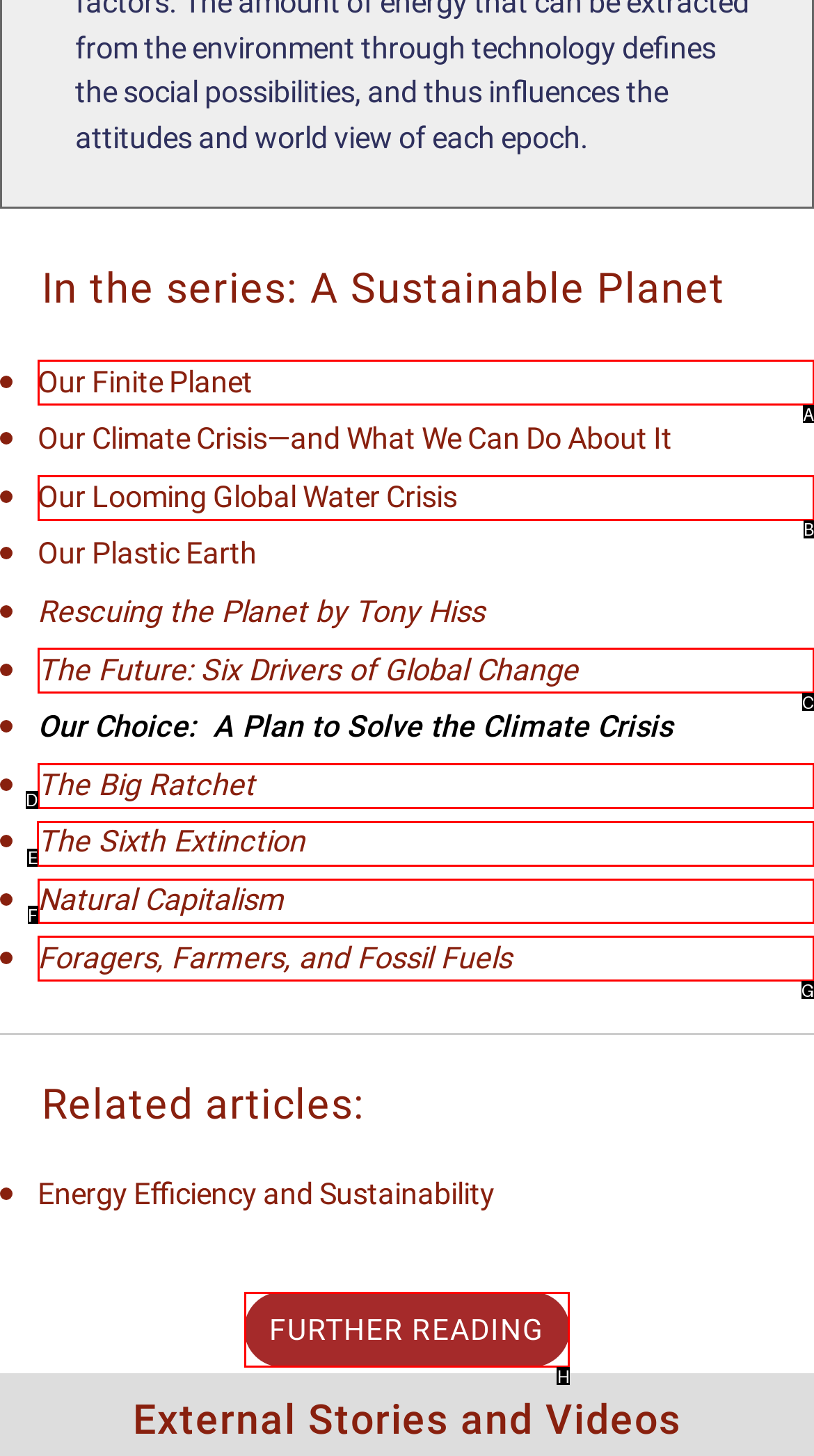Look at the highlighted elements in the screenshot and tell me which letter corresponds to the task: Login to order.

None